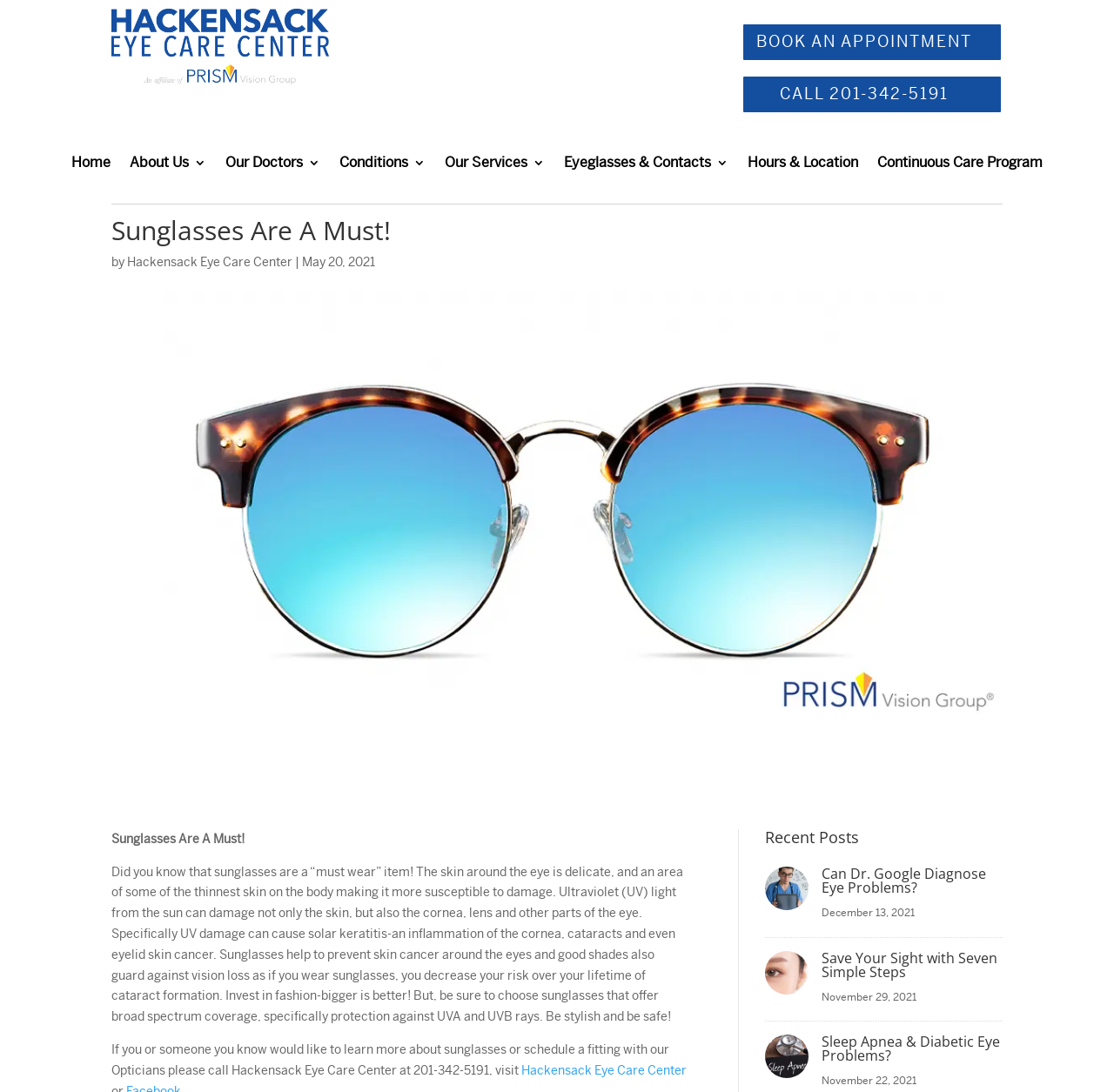Generate a thorough explanation of the webpage's elements.

The webpage is about Hackensack Eye Care Center, with a focus on the importance of wearing sunglasses to protect one's eyes from sun damage. At the top left corner, there is a Bethlehem Eye Logo image, accompanied by a link to the logo. On the top right corner, there are two prominent links: "BOOK AN APPOINTMENT" and "CALL 201-342-5191". 

Below the logo, there is a navigation menu with links to various sections of the website, including "Home", "About Us", "Our Doctors", "Conditions", "Our Services", "Eyeglasses & Contacts", "Hours & Location", and "Continuous Care Program". 

The main content of the webpage is divided into two sections. The first section has a heading "Sunglasses Are A Must!" and discusses the importance of wearing sunglasses to prevent skin cancer around the eyes and vision loss. The text explains how UV light from the sun can damage the skin and eyes, and how sunglasses can help prevent these problems. 

The second section is titled "Recent Posts" and features three recent articles from the website, each with a heading, a link to the article, and a date. The articles are titled "Can Dr. Google Diagnose Eye Problems?", "Save Your Sight with Seven Simple Steps", and "Sleep Apnea & Diabetic Eye Problems?".